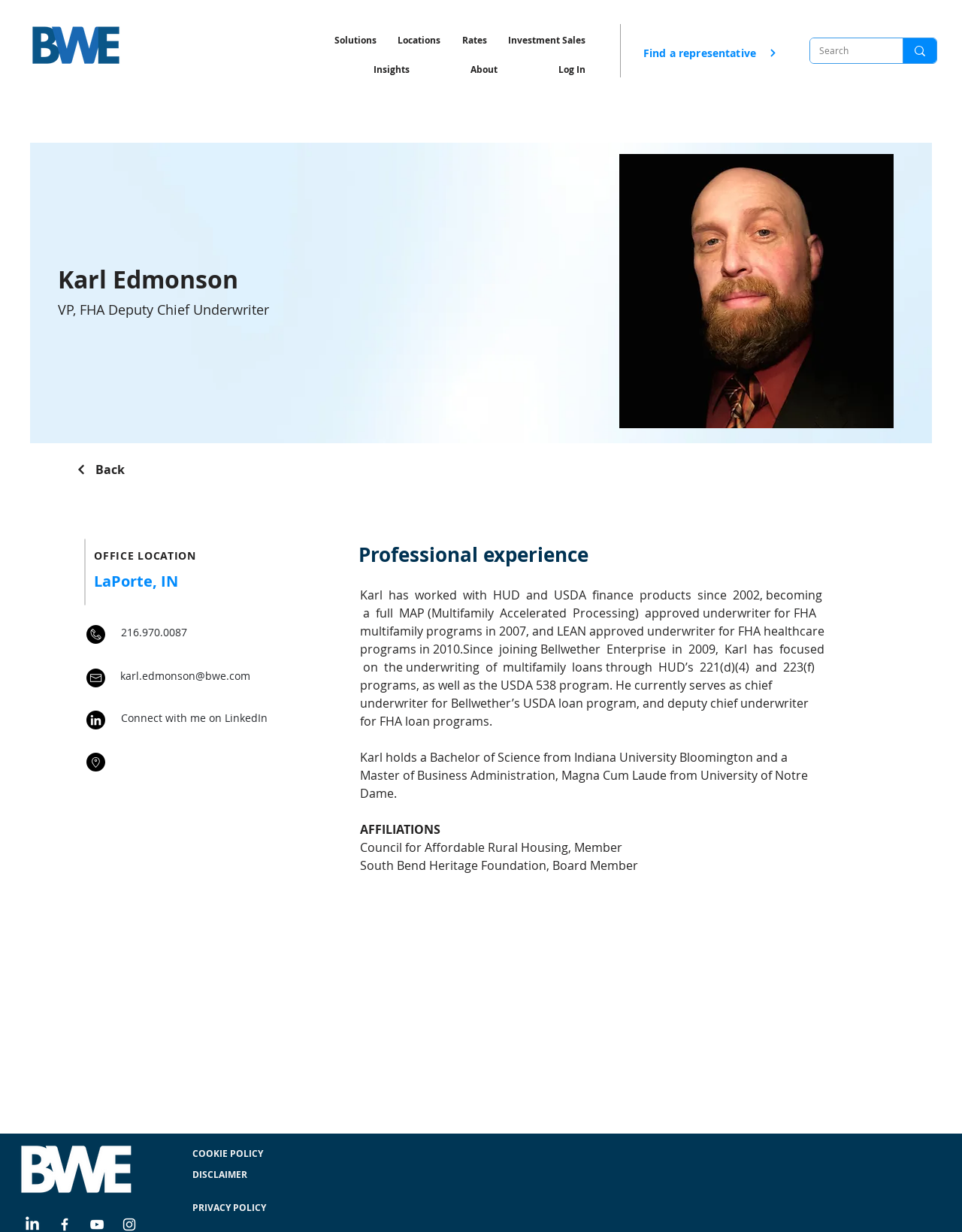Determine the bounding box coordinates of the UI element described below. Use the format (top-left x, top-left y, bottom-right x, bottom-right y) with floating point numbers between 0 and 1: title="LinkedIn"

None